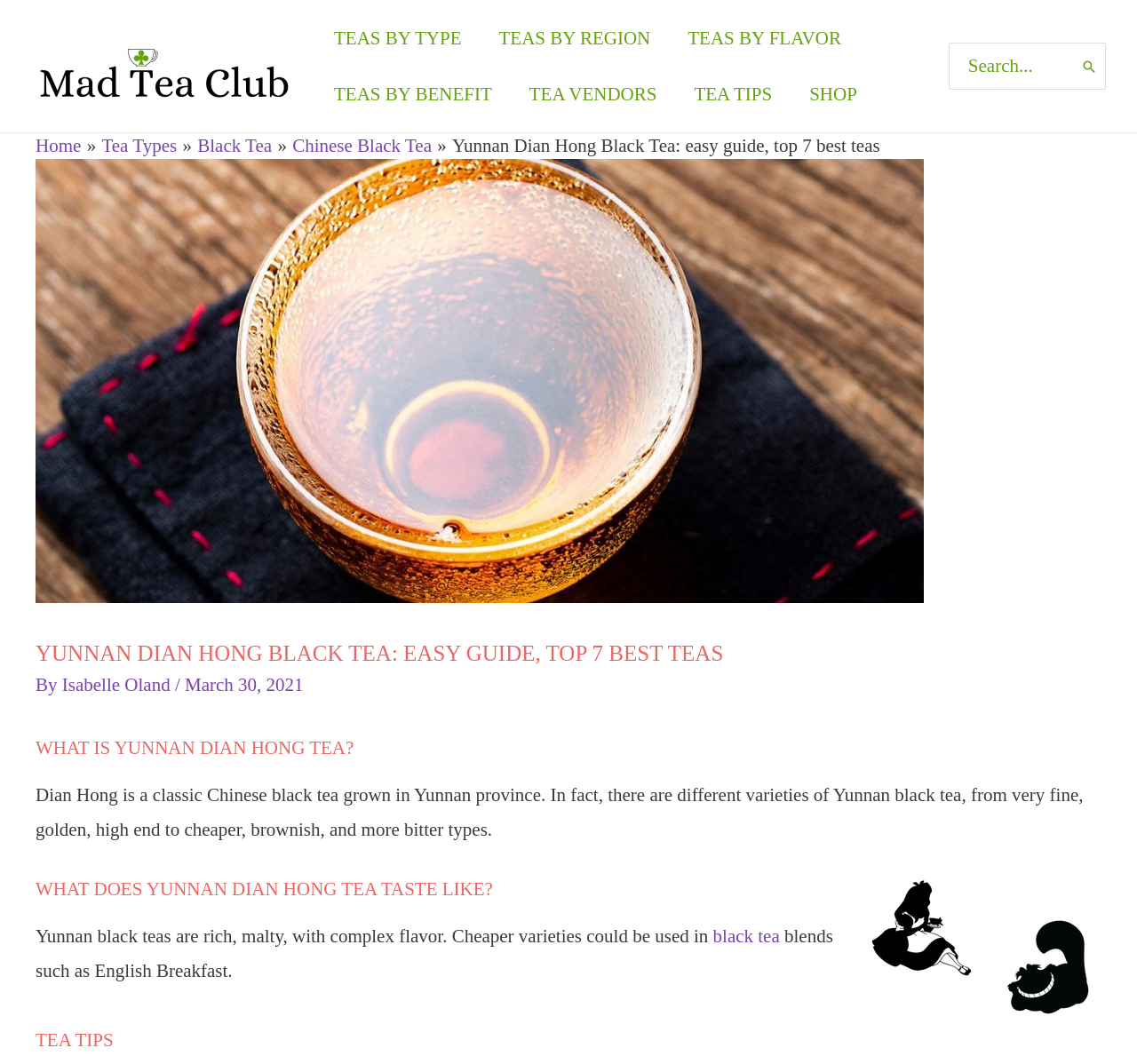How many 'SHOP HERE' links are on the page?
Answer the question with a single word or phrase, referring to the image.

7